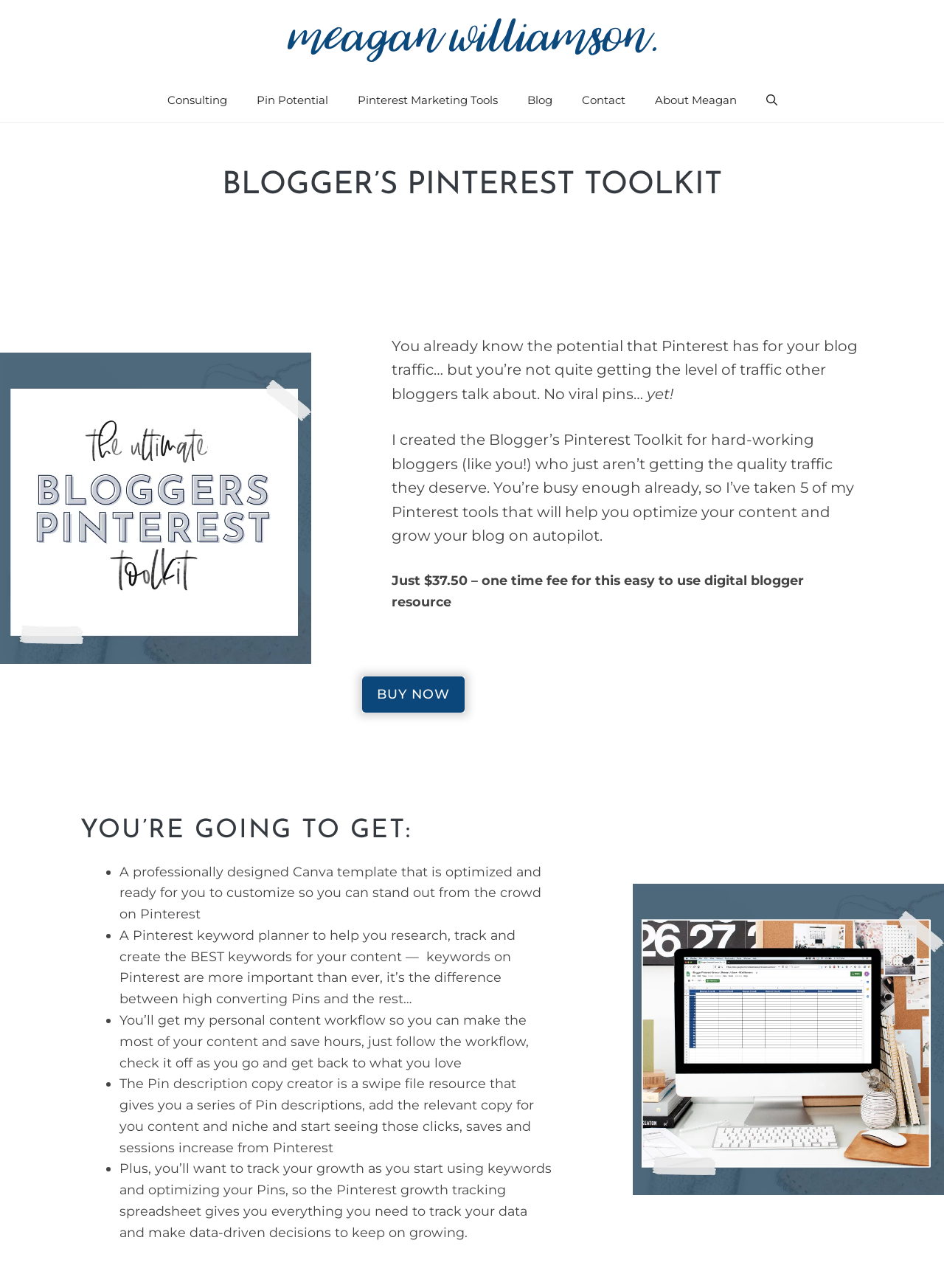What is the call-to-action on the webpage?
Can you offer a detailed and complete answer to this question?

The call-to-action on the webpage is a prominent button that says 'BUY NOW', which encourages visitors to purchase the Blogger's Pinterest Toolkit. The button is located below the description of the toolkit and its benefits, making it a clear and prominent call-to-action.